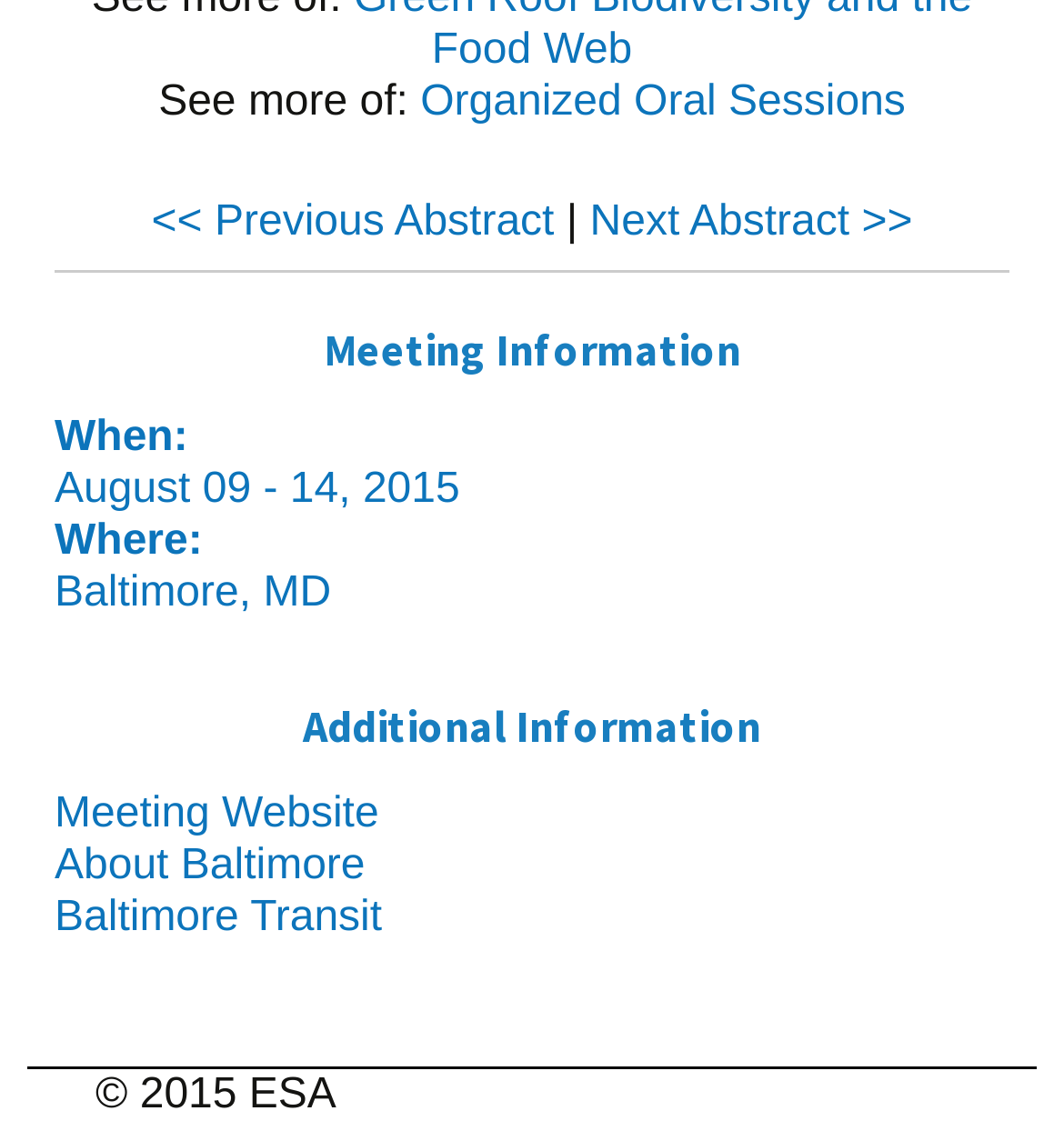Where is the meeting located?
Refer to the screenshot and respond with a concise word or phrase.

Baltimore, MD